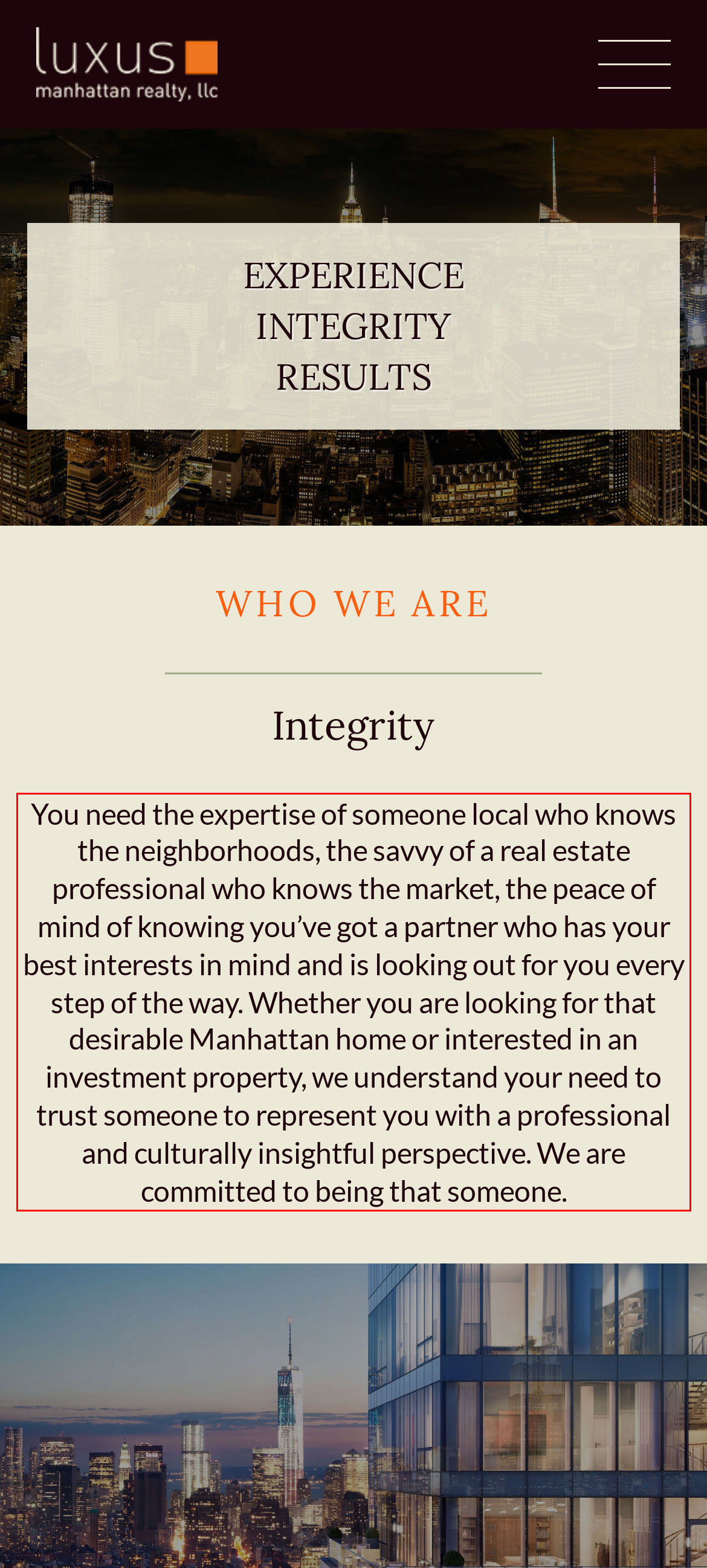Using OCR, extract the text content found within the red bounding box in the given webpage screenshot.

You need the expertise of someone local who knows the neighborhoods, the savvy of a real estate professional who knows the market, the peace of mind of knowing you’ve got a partner who has your best interests in mind and is looking out for you every step of the way. Whether you are looking for that desirable Manhattan home or interested in an investment property, we understand your need to trust someone to represent you with a professional and culturally insightful perspective. We are committed to being that someone.